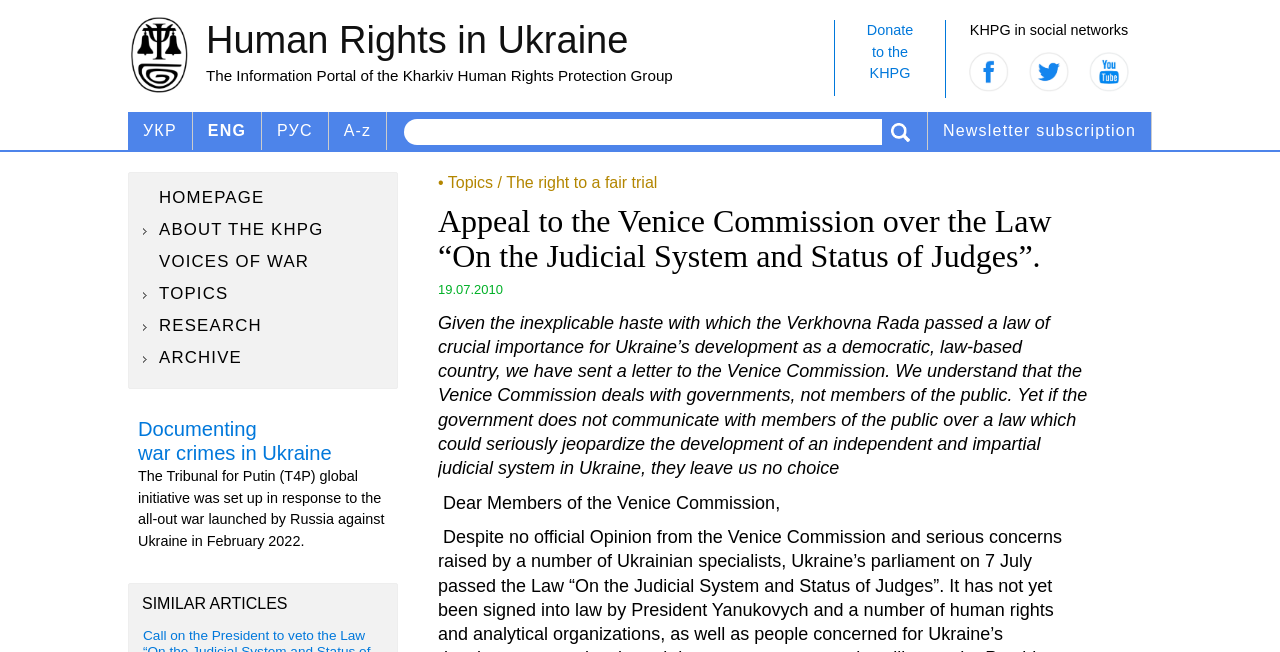Specify the bounding box coordinates of the area to click in order to follow the given instruction: "Subscribe to the newsletter."

[0.725, 0.172, 0.9, 0.23]